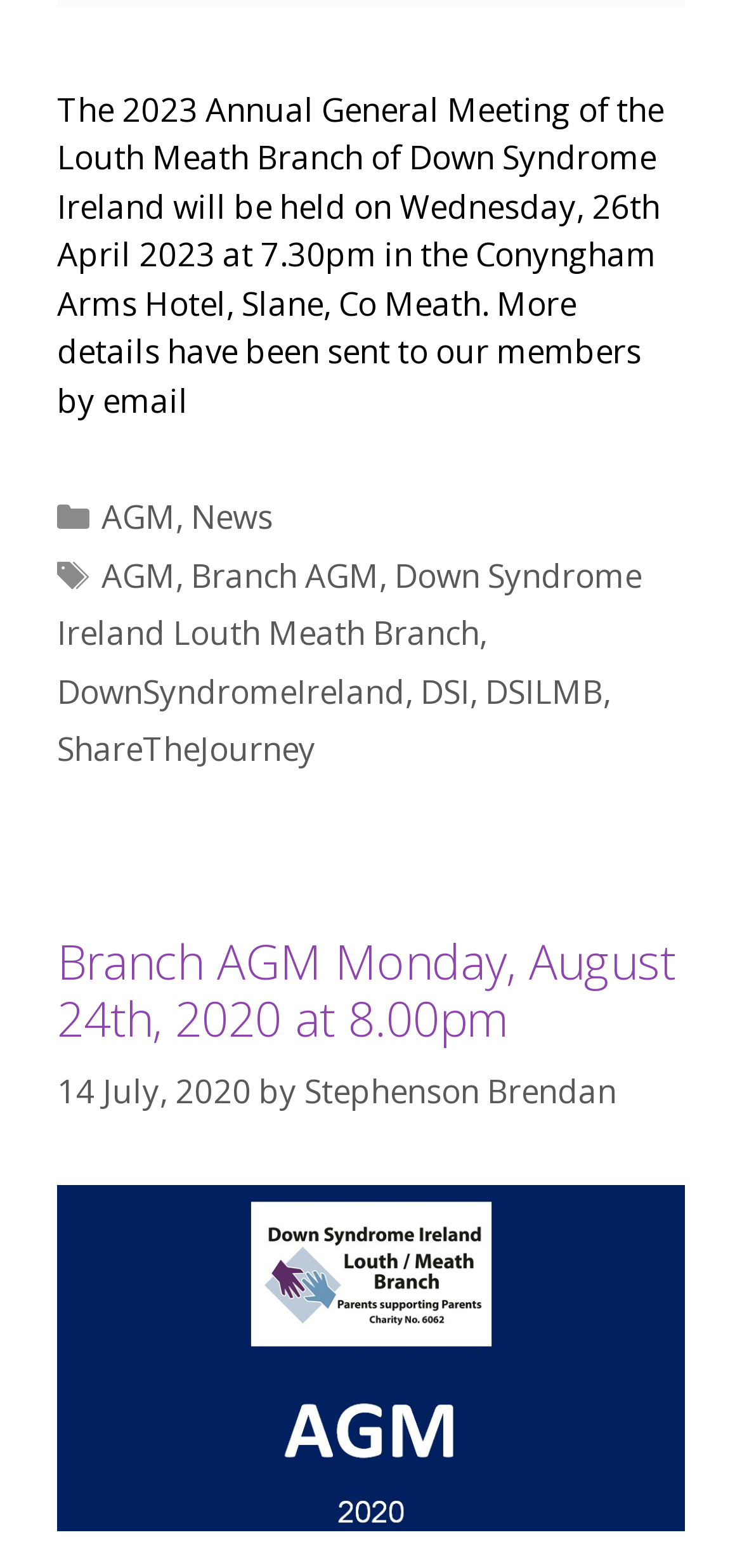Find the bounding box coordinates of the area that needs to be clicked in order to achieve the following instruction: "go to the News page". The coordinates should be specified as four float numbers between 0 and 1, i.e., [left, top, right, bottom].

[0.257, 0.316, 0.367, 0.343]